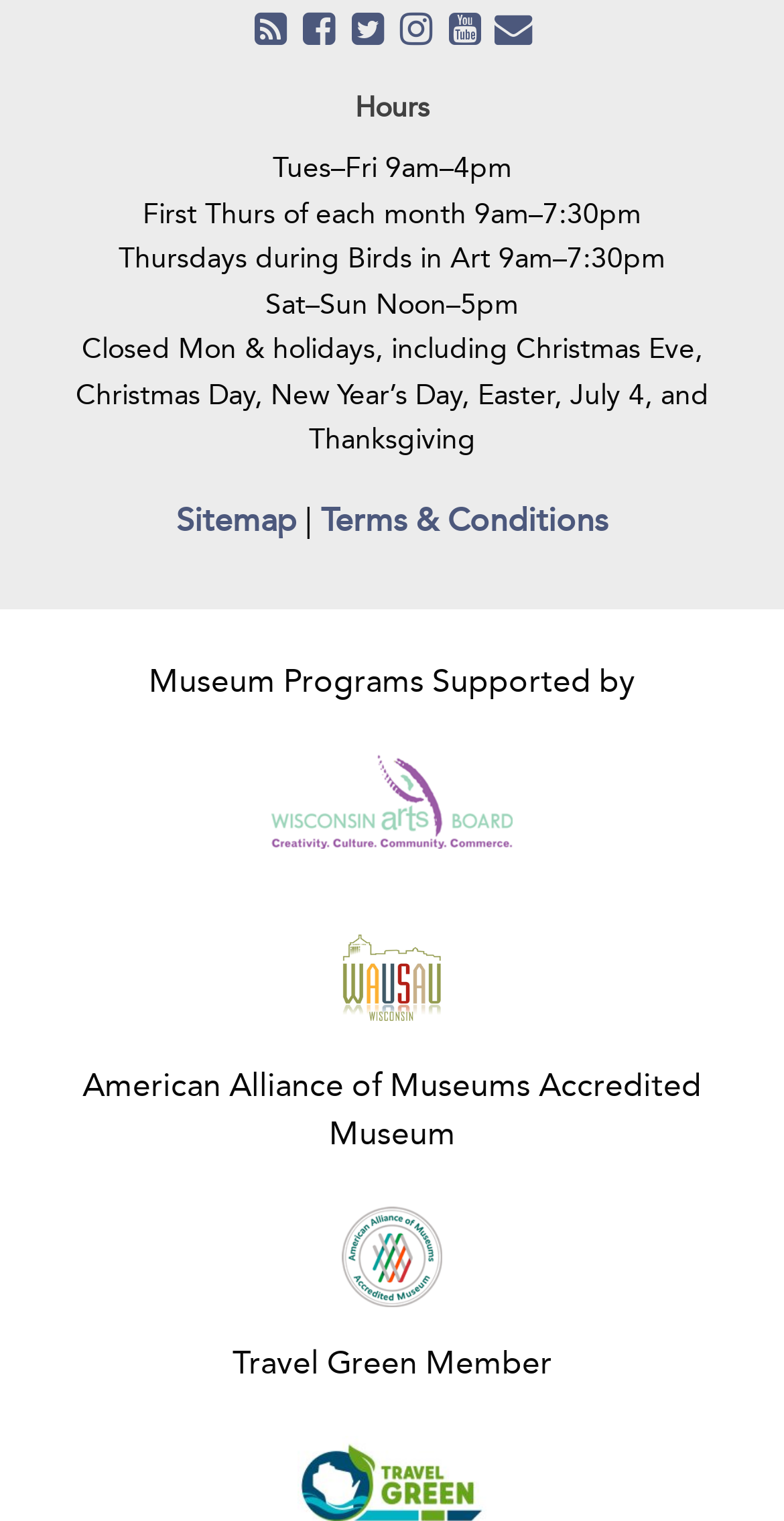What are the museum's hours on Tuesdays to Fridays?
Look at the screenshot and give a one-word or phrase answer.

9am-4pm